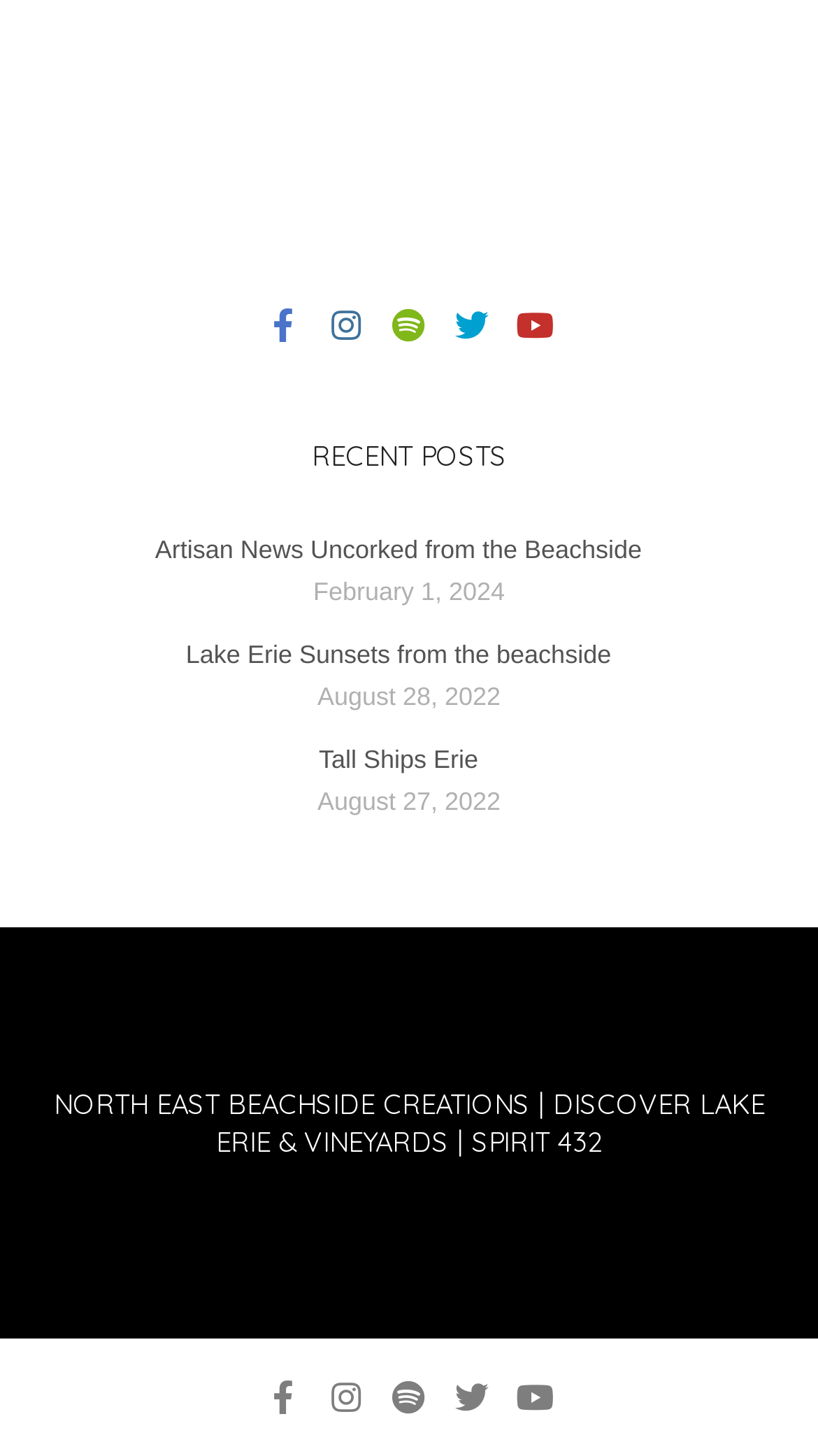Pinpoint the bounding box coordinates of the area that should be clicked to complete the following instruction: "View recent post 'Artisan News Uncorked from the Beachside'". The coordinates must be given as four float numbers between 0 and 1, i.e., [left, top, right, bottom].

[0.19, 0.367, 0.785, 0.387]